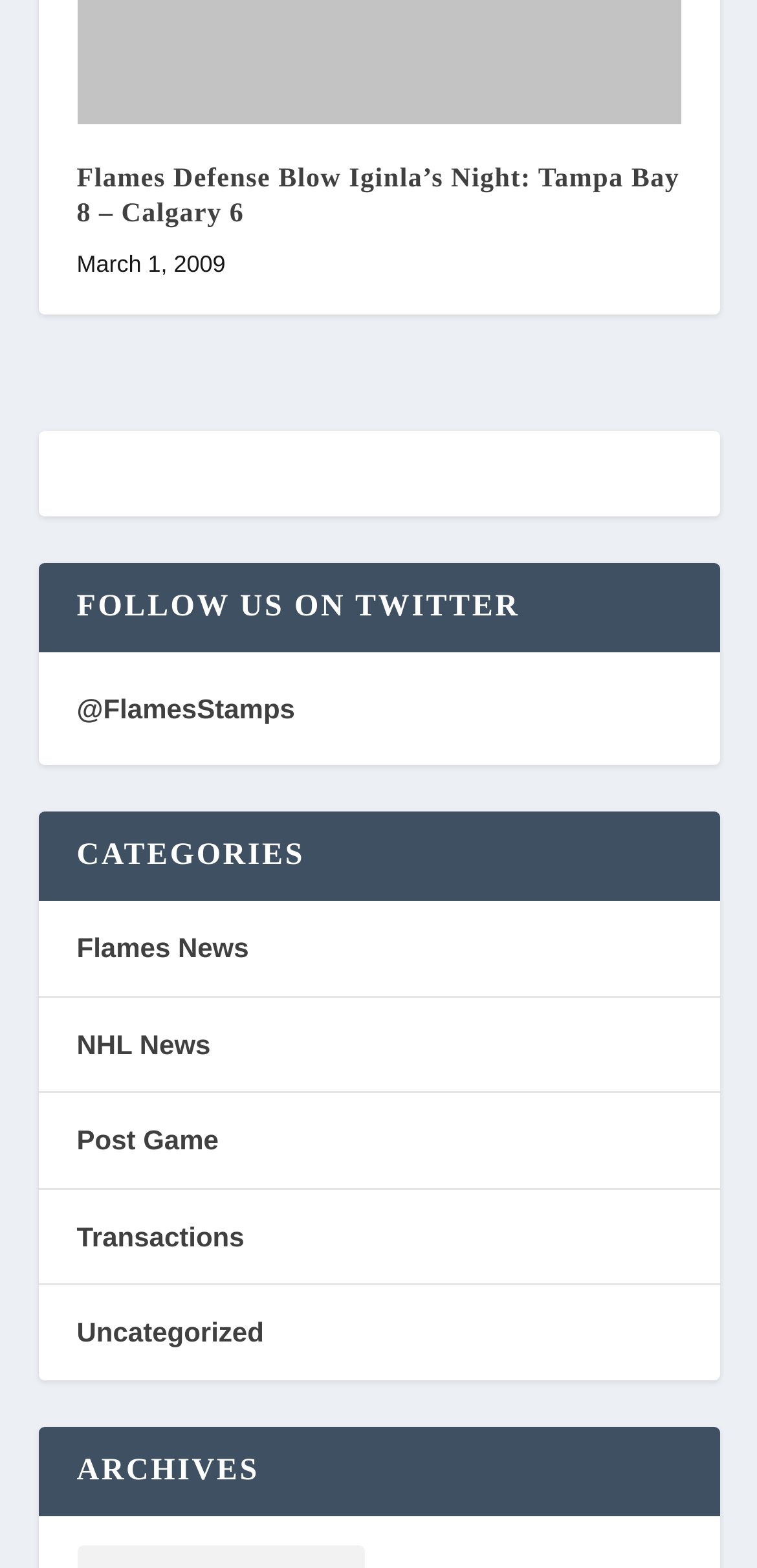What is the name of the Twitter account?
Provide a one-word or short-phrase answer based on the image.

@FlamesStamps